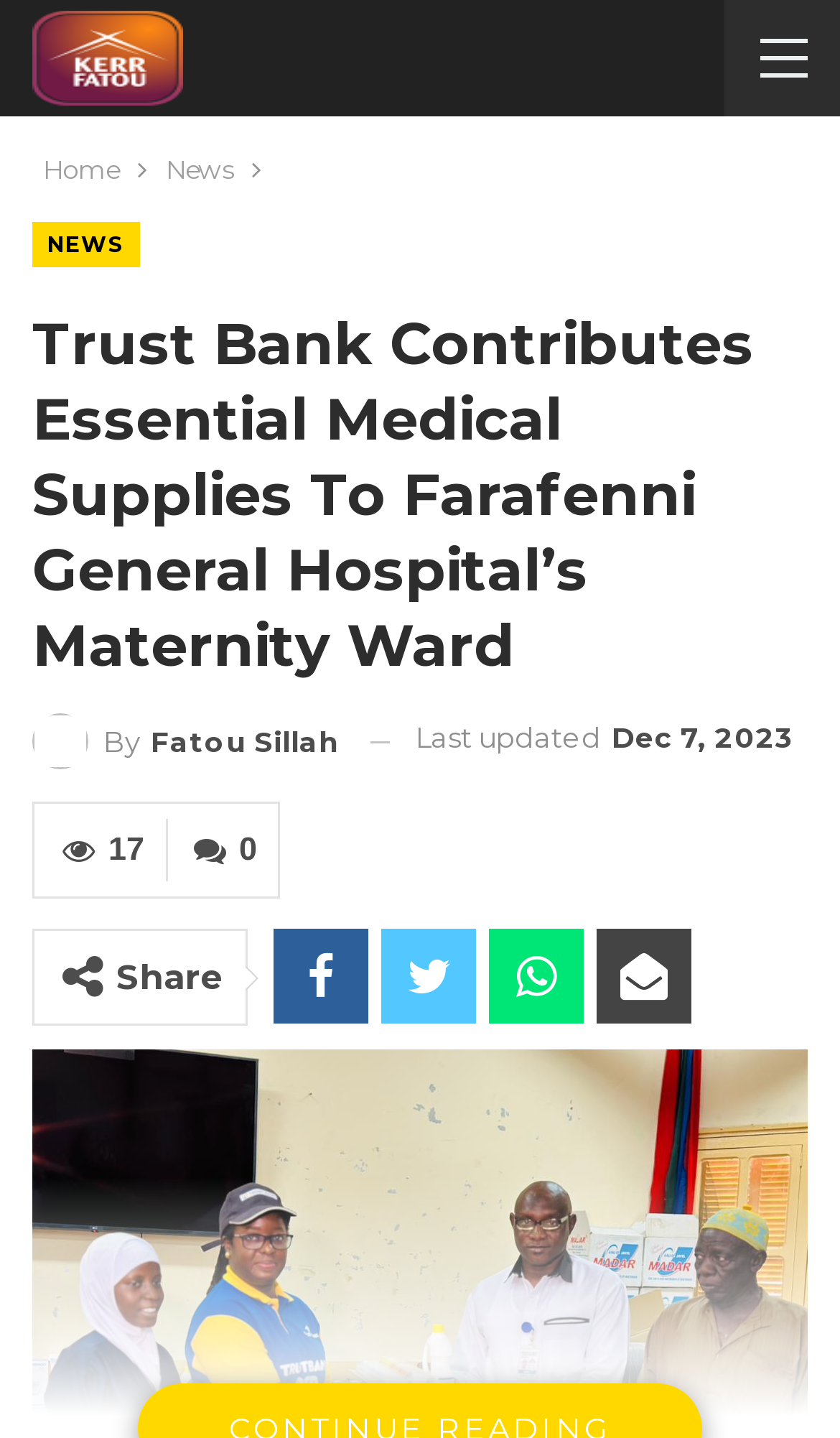What is the name of the hospital mentioned in the article?
Using the image, provide a concise answer in one word or a short phrase.

Farafenni General Hospital